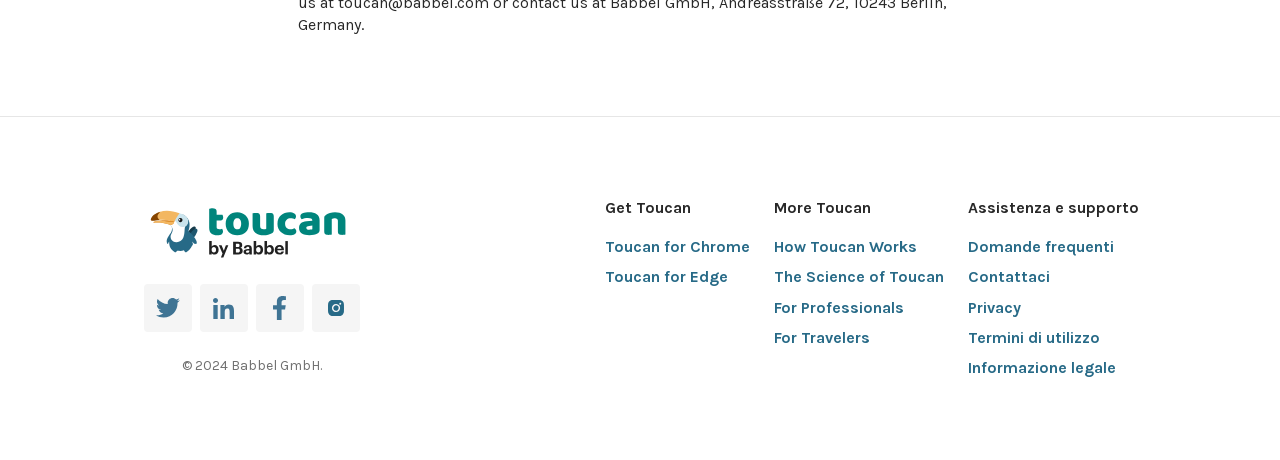What are the social media platforms listed?
Based on the visual content, answer with a single word or a brief phrase.

Twitter, LinkedIn, Facebook, Instagram